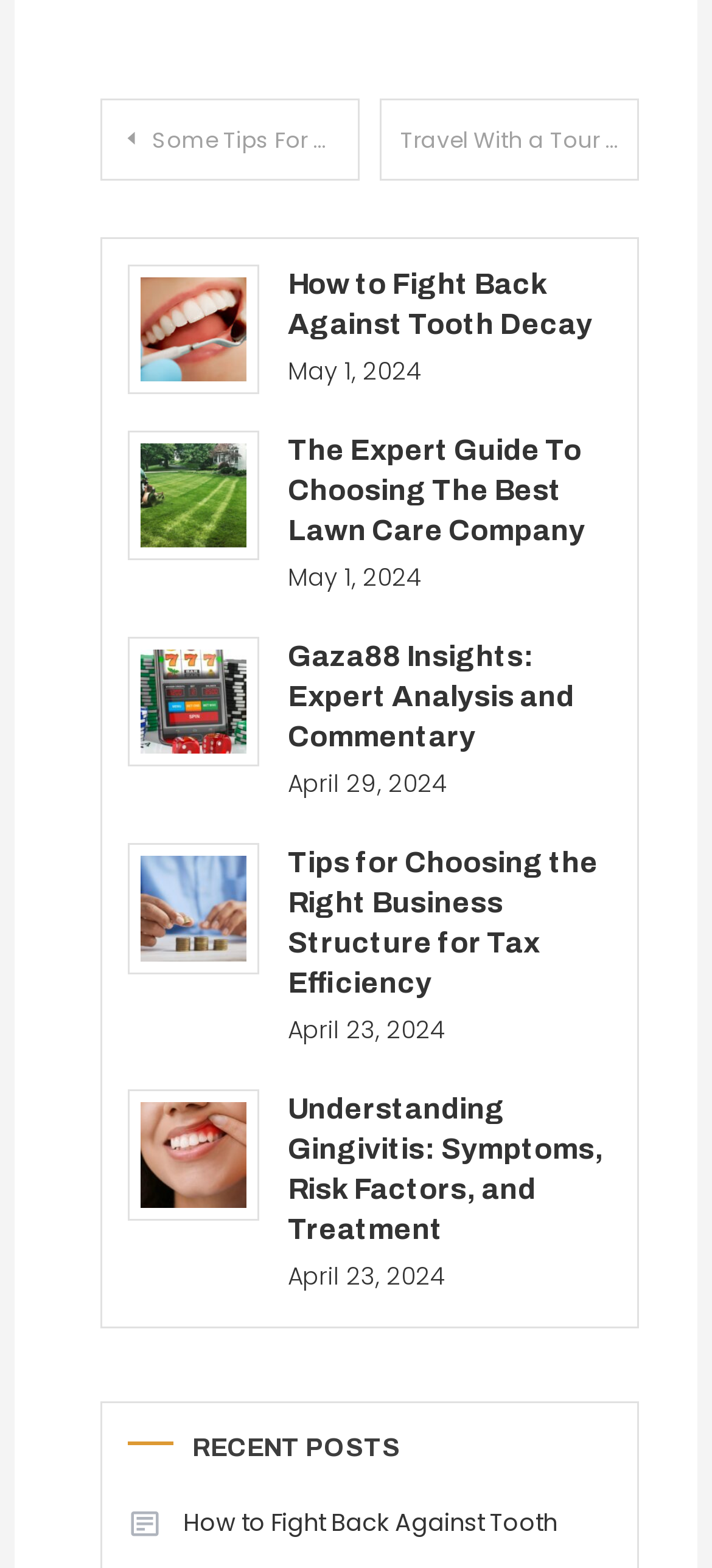Respond with a single word or short phrase to the following question: 
What is the purpose of the navigation section at the top?

Post navigation